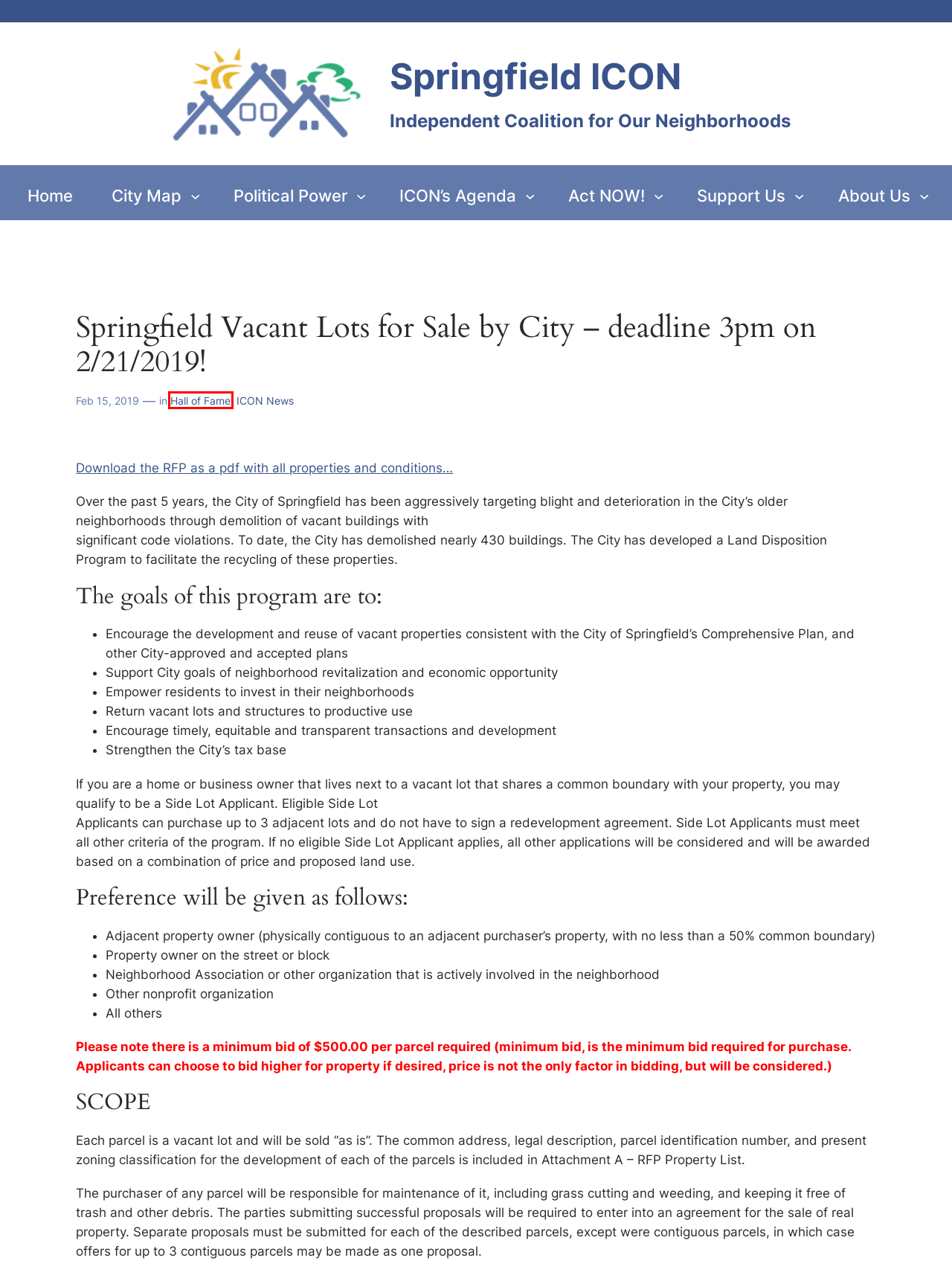You are provided with a screenshot of a webpage that has a red bounding box highlighting a UI element. Choose the most accurate webpage description that matches the new webpage after clicking the highlighted element. Here are your choices:
A. Political Power - Springfield ICON
B. Act NOW! - Springfield ICON
C. About Us - Springfield ICON
D. ICON News Archives - Springfield ICON
E. Welcome to Springfield ICON - Springfield ICON
F. ICON's Agenda - Springfield ICON
G. Hall of Fame Archives - Springfield ICON
H. Support ICON - Springfield ICON

G